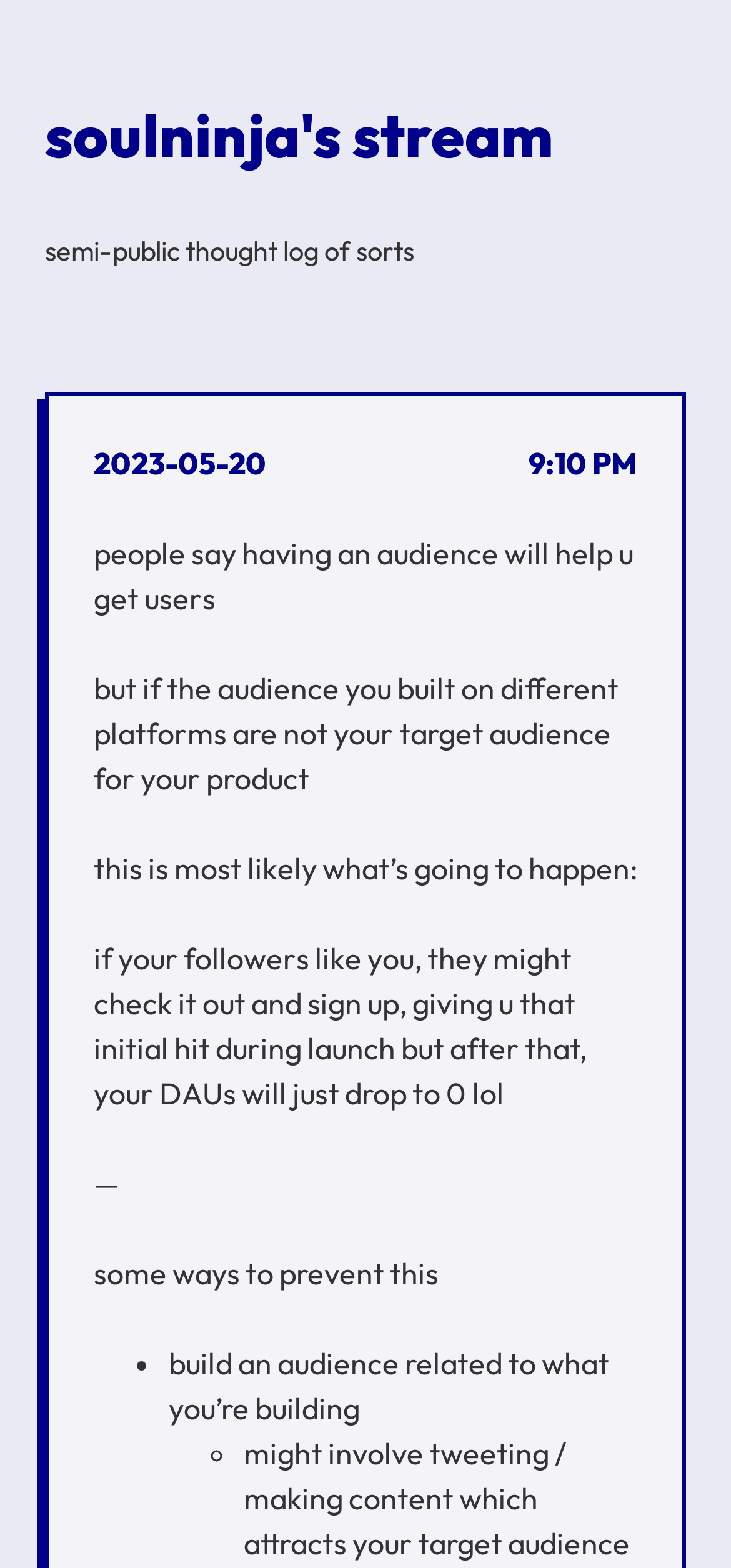Write an extensive caption that covers every aspect of the webpage.

The webpage appears to be a blog post or a thought log, with a heading "soulninja's stream" at the top left corner. Below the heading, there is a brief description "semi-public thought log of sorts". 

On the top right corner, there are two links, one showing the date "2023-05-20" and the other showing the time "9:10 PM". 

The main content of the webpage is a series of paragraphs discussing the idea that having an audience from different platforms may not be the target audience for a product. The text explains that even if followers like the product, they might check it out and sign up initially, but the daily active users (DAUs) will eventually drop to zero. 

Following this, there is a section titled "some ways to prevent this", which is an unordered list with two points. The first point is "build an audience related to what you’re building", and the second point is "might involve tweeting / making content which attracts your target audience".